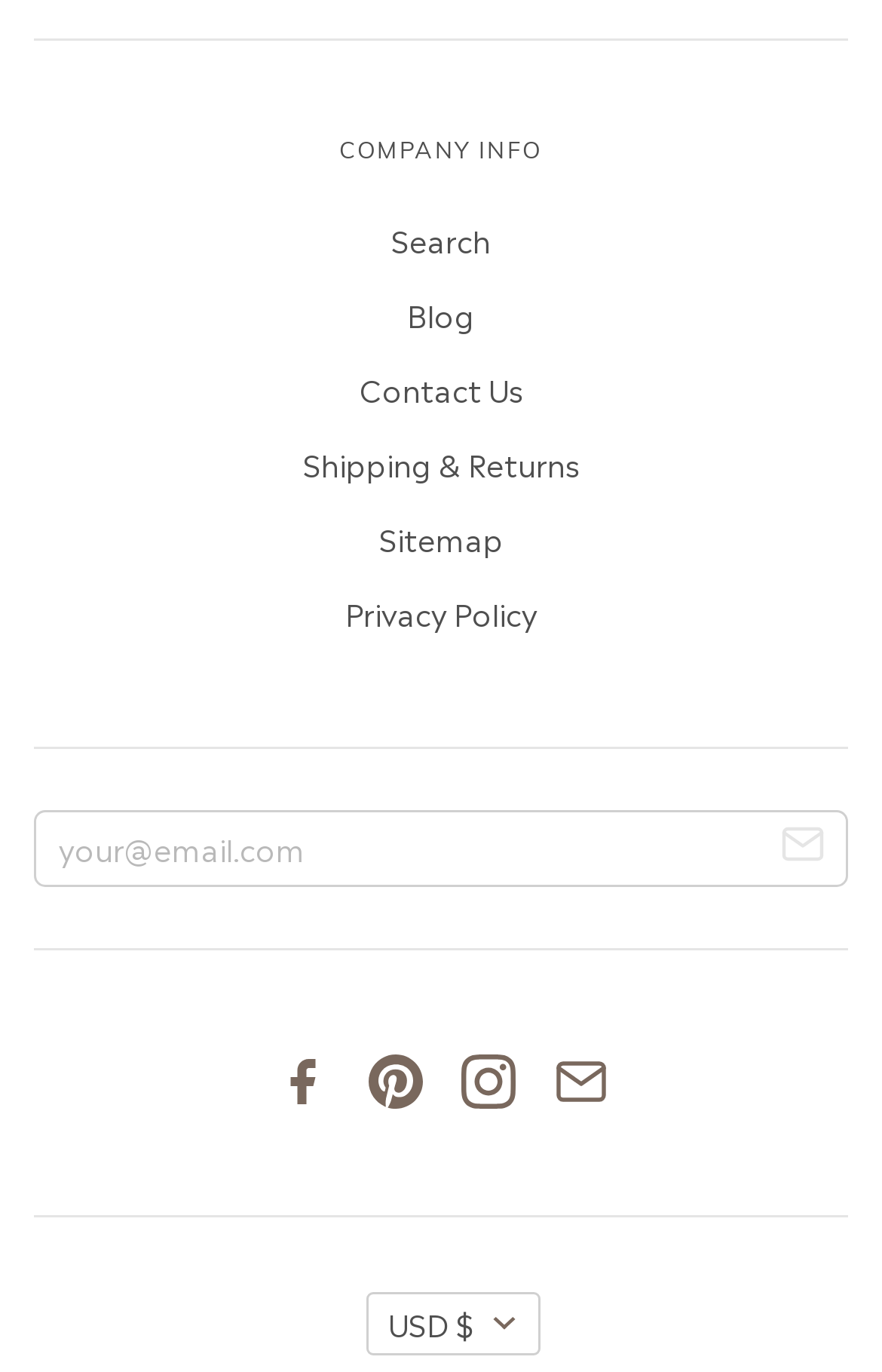How many social media links are there?
Please provide a comprehensive answer to the question based on the webpage screenshot.

The social media links can be identified by the image elements with links. There are four such links, each with an image element, which suggests that there are four social media links.